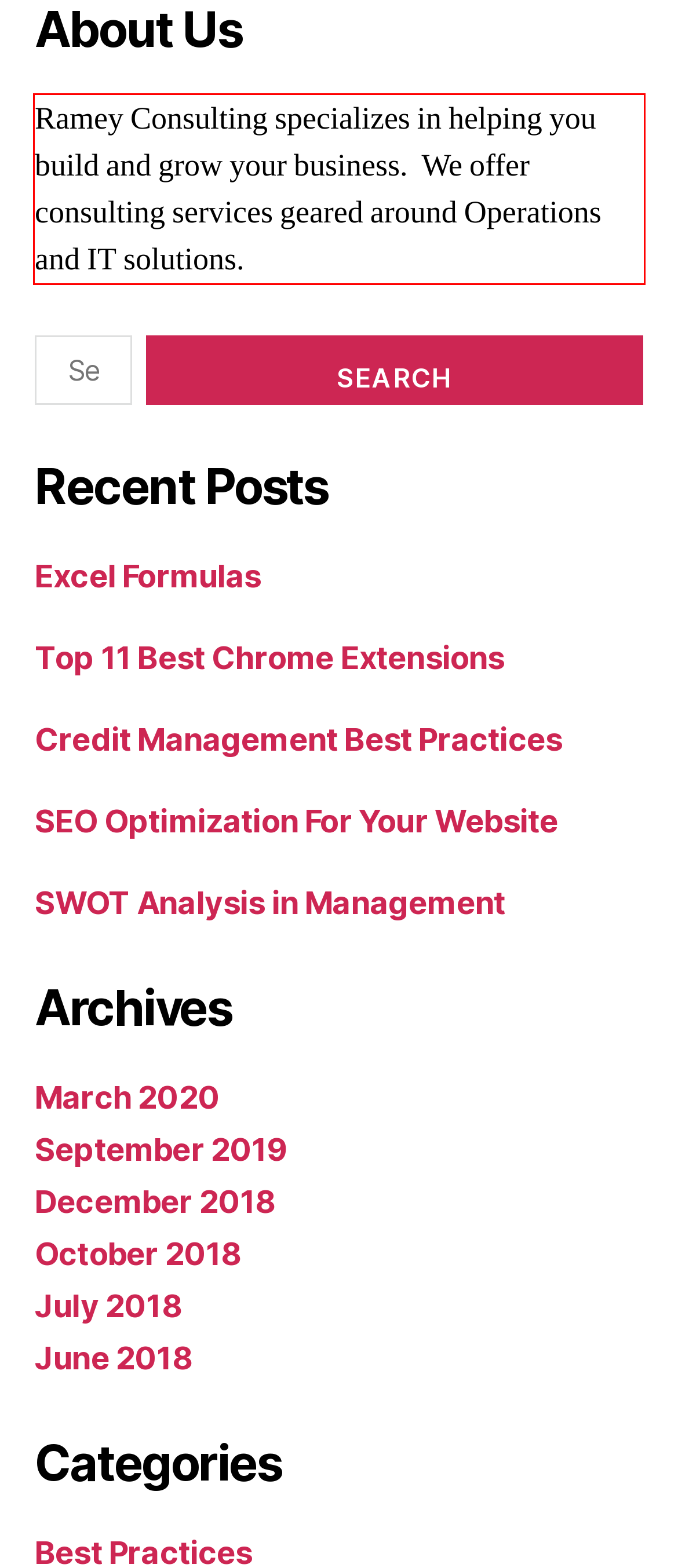By examining the provided screenshot of a webpage, recognize the text within the red bounding box and generate its text content.

Ramey Consulting specializes in helping you build and grow your business. We offer consulting services geared around Operations and IT solutions.